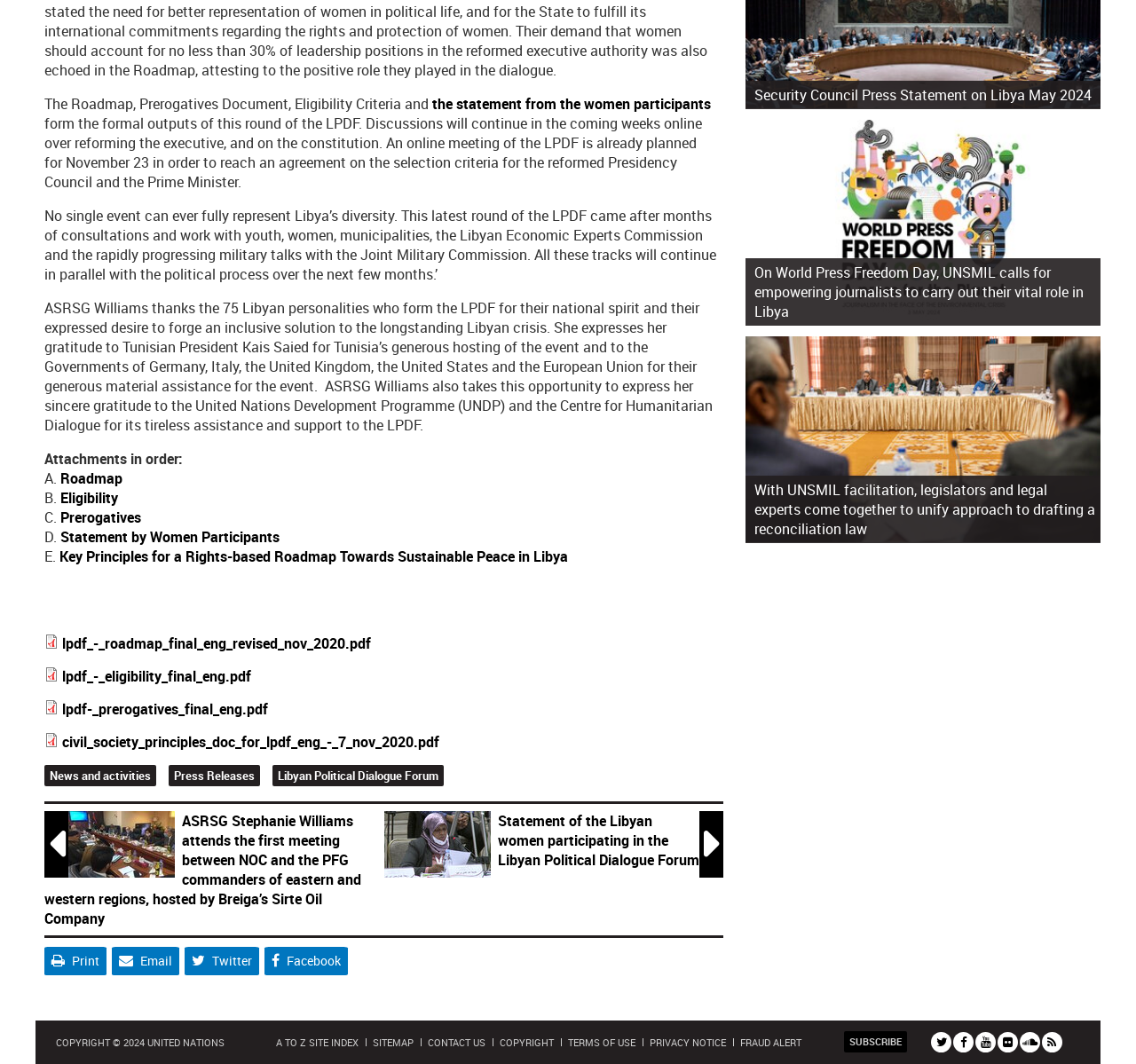Please provide the bounding box coordinates in the format (top-left x, top-left y, bottom-right x, bottom-right y). Remember, all values are floating point numbers between 0 and 1. What is the bounding box coordinate of the region described as: A to Z Site Index

[0.243, 0.973, 0.316, 0.986]